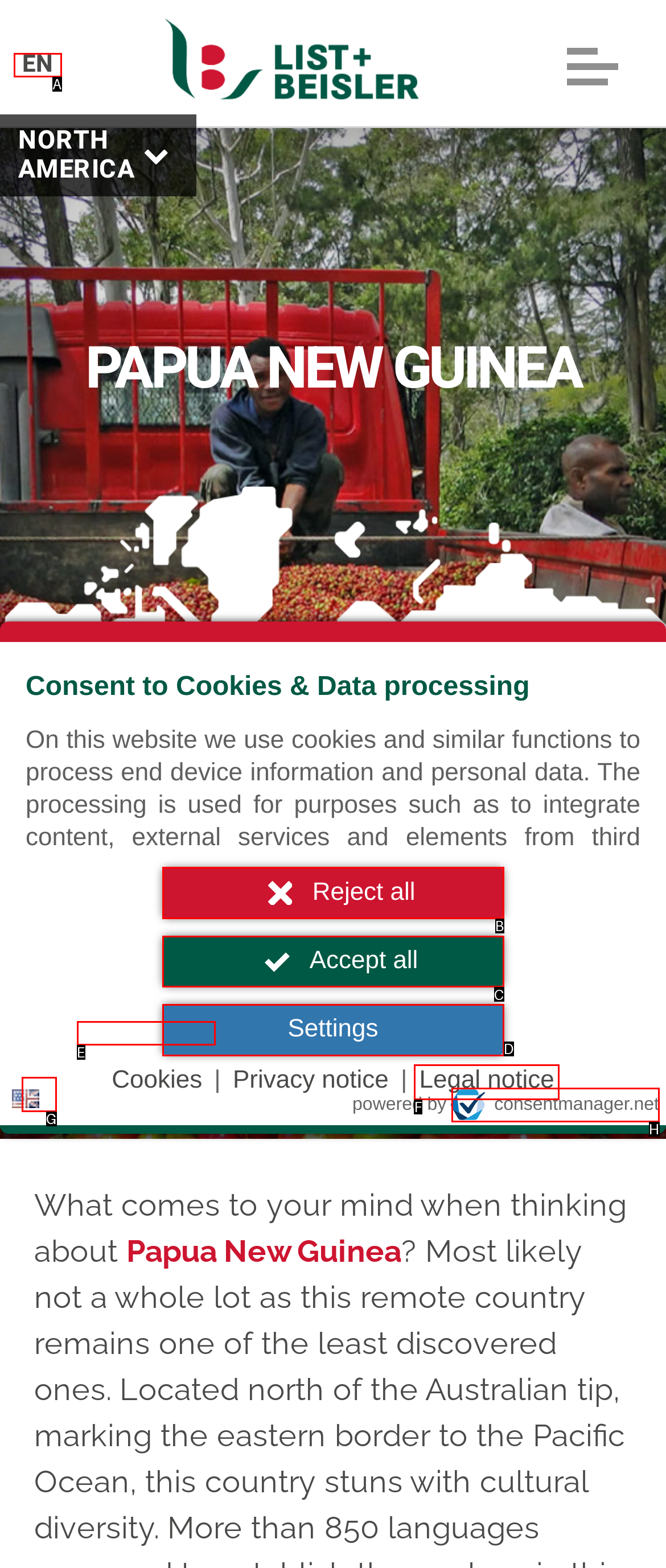Tell me which one HTML element I should click to complete the following task: Open the Privacy settings Answer with the option's letter from the given choices directly.

G